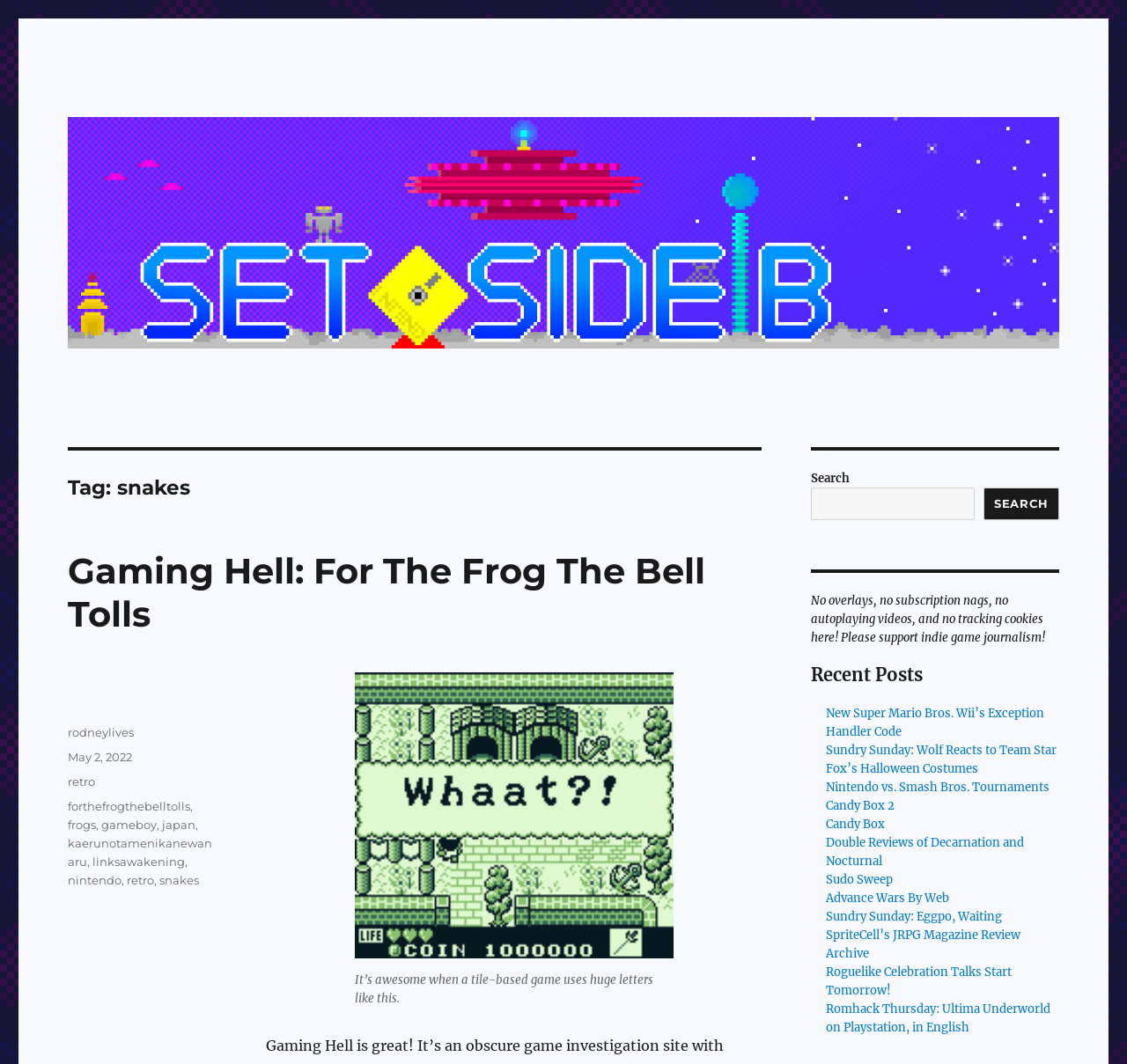What is the date of the article?
Provide a detailed and extensive answer to the question.

I found the date of the article by looking at the link element with the text 'May 2, 2022' which is a child element of the FooterAsNonLandmark element and has a description of 'Posted on'.